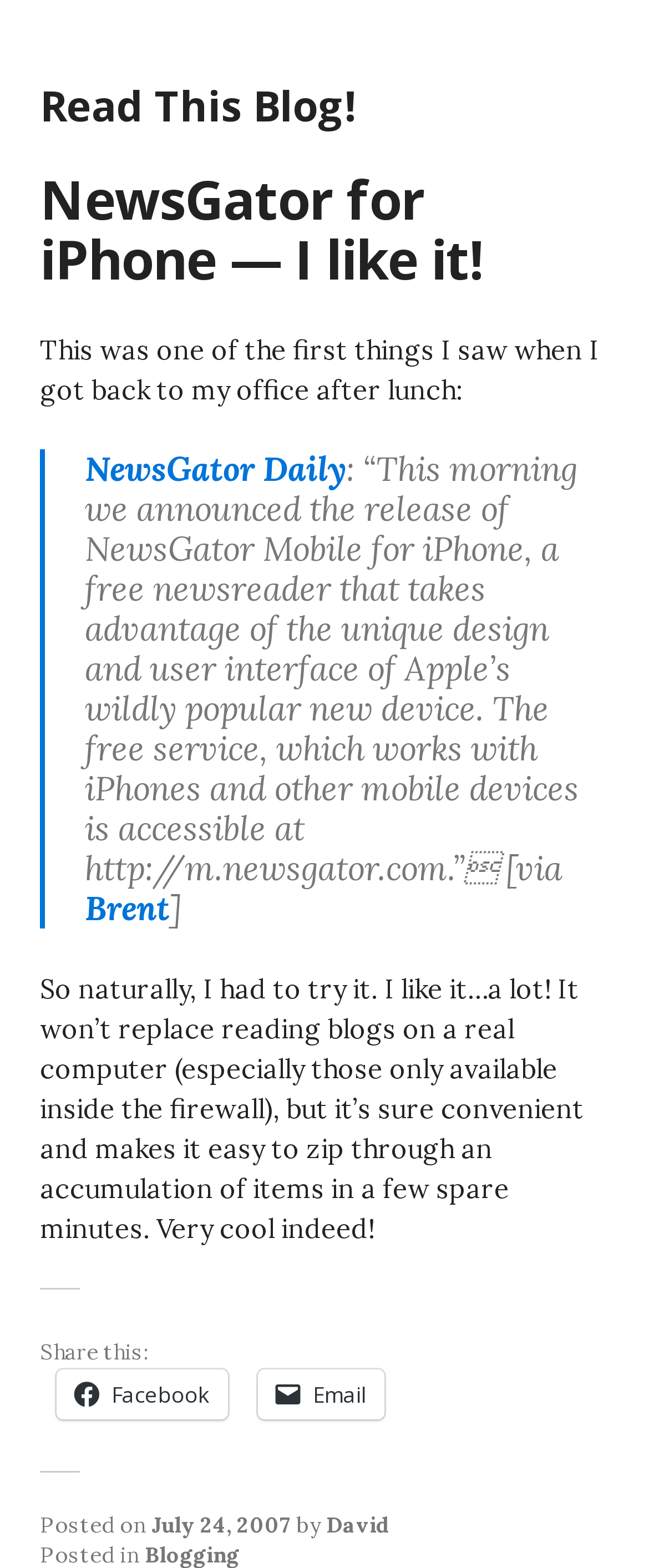What is the blogger's opinion of NewsGator Mobile for iPhone?
Please provide a single word or phrase in response based on the screenshot.

The blogger likes it